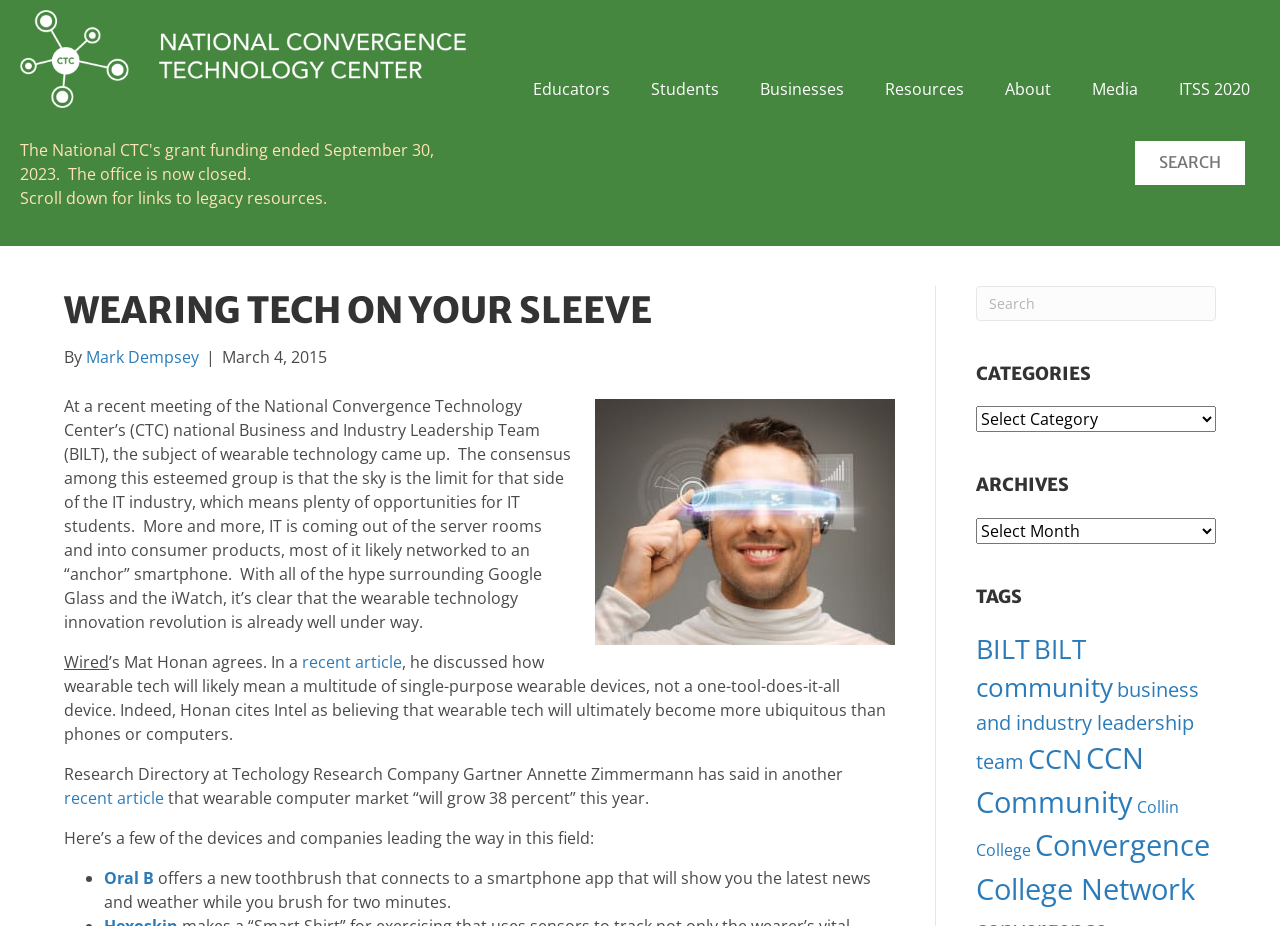What is the name of the author of the article?
Answer the question with just one word or phrase using the image.

Mark Dempsey